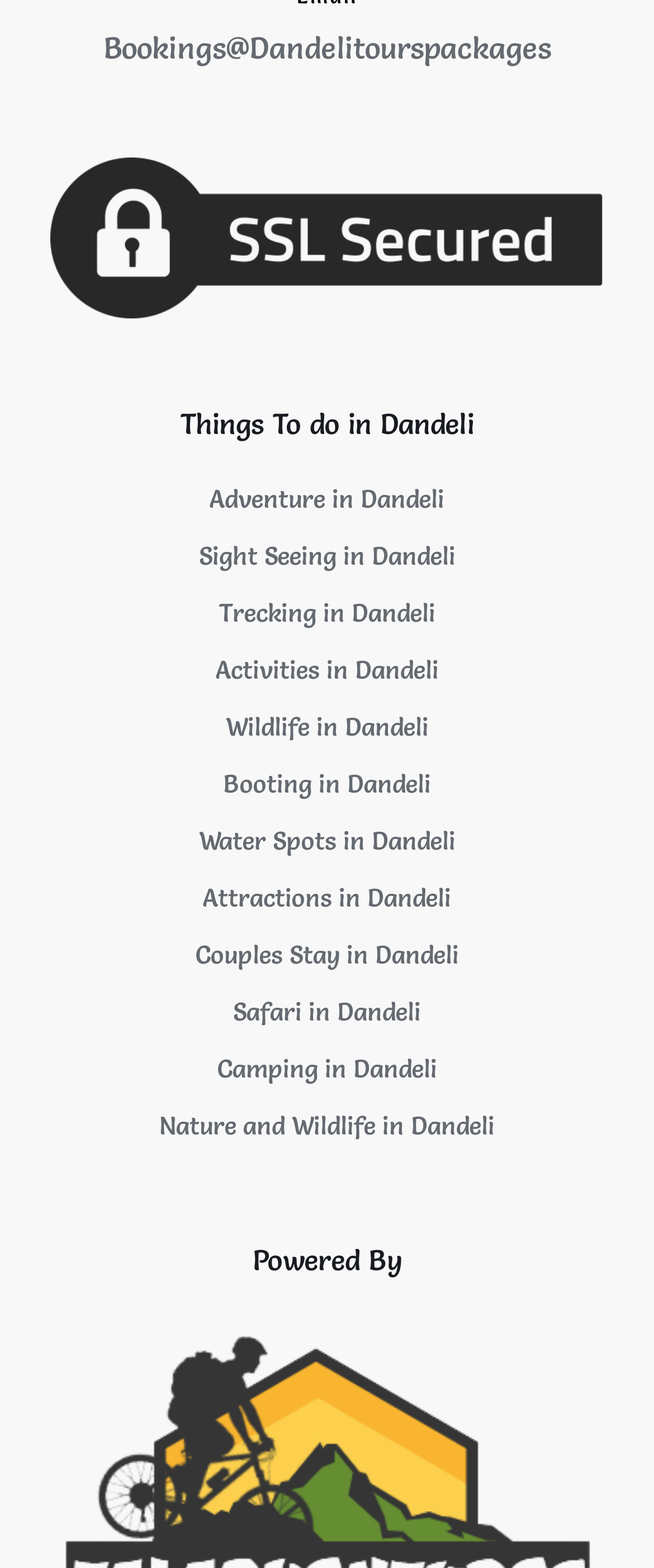Locate the coordinates of the bounding box for the clickable region that fulfills this instruction: "View bookings and packages in Dandeli".

[0.158, 0.018, 0.842, 0.042]